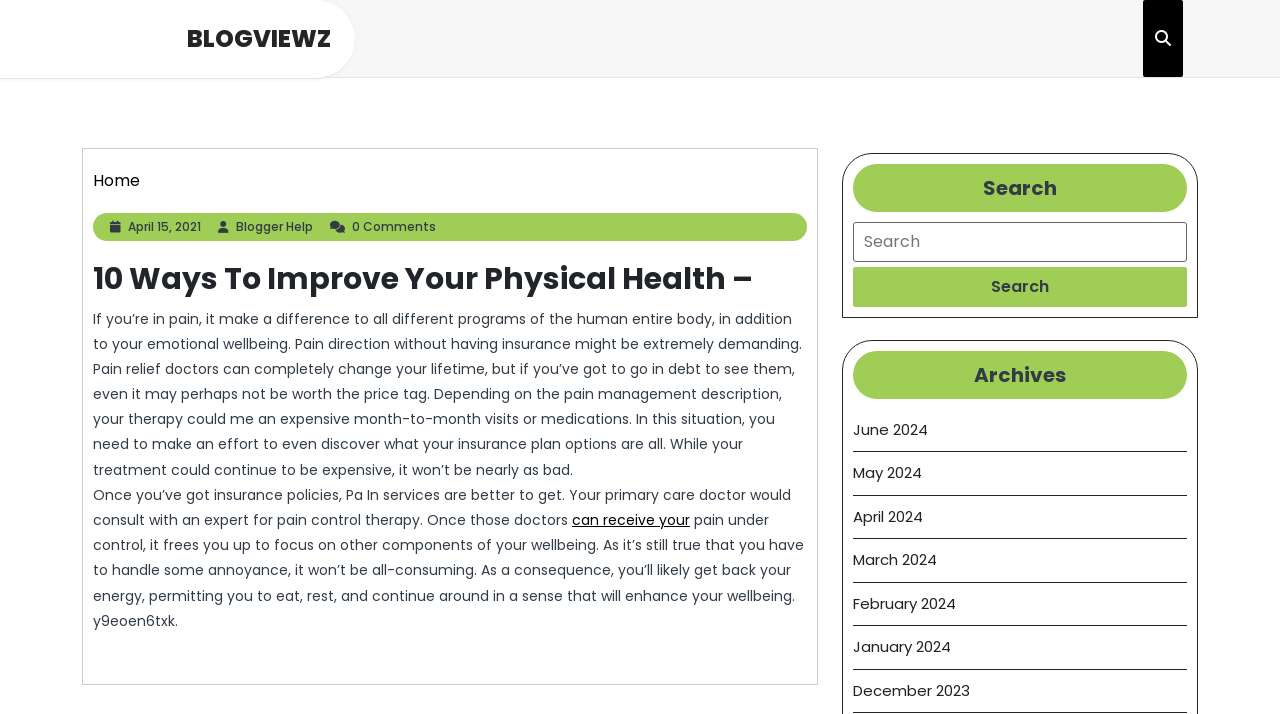Describe all the visual and textual components of the webpage comprehensively.

The webpage is about a blog post titled "10 Ways To Improve Your Physical Health" on a website called BlogViewz. At the top left corner, there is a link to the website's homepage labeled "BLOGVIEWZ". Next to it, there is a navigation menu labeled "Top Menu" that spans across the top of the page. On the top right corner, there is a button with an icon, which when clicked, reveals a dropdown menu containing links to "Home", a specific date "April 15, 2021", and "Blogger Help".

Below the navigation menu, there is a heading that displays the title of the blog post. Following the heading, there is a block of text that discusses the importance of pain management and how it can affect one's emotional wellbeing. The text also mentions the challenges of seeking pain relief without insurance and the benefits of having insurance coverage for pain management.

To the right of the main content area, there is a sidebar labeled "firstsidebar" that contains a search bar and a list of archives. The search bar is located at the top of the sidebar, followed by a list of links to archived blog posts organized by month, from June 2024 to December 2023.

There are no images on the page. The overall layout is focused on presenting the blog post's content, with a simple navigation menu and a sidebar for searching and accessing archived posts.